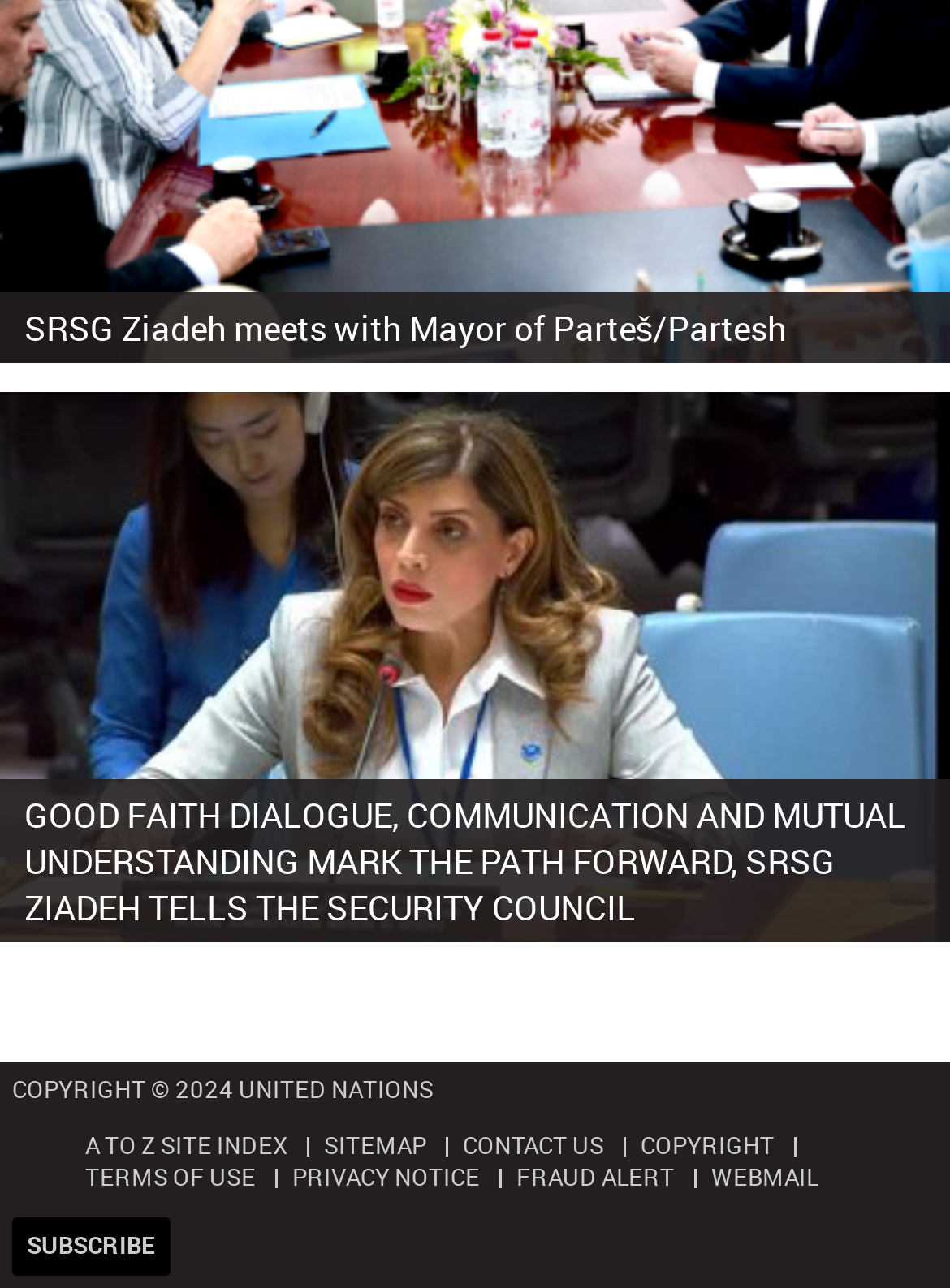What is the date of the latest article?
Based on the image, answer the question with as much detail as possible.

I looked for the StaticText elements with dates and found the latest one, which is '29 Apr 2024', located above a link element.